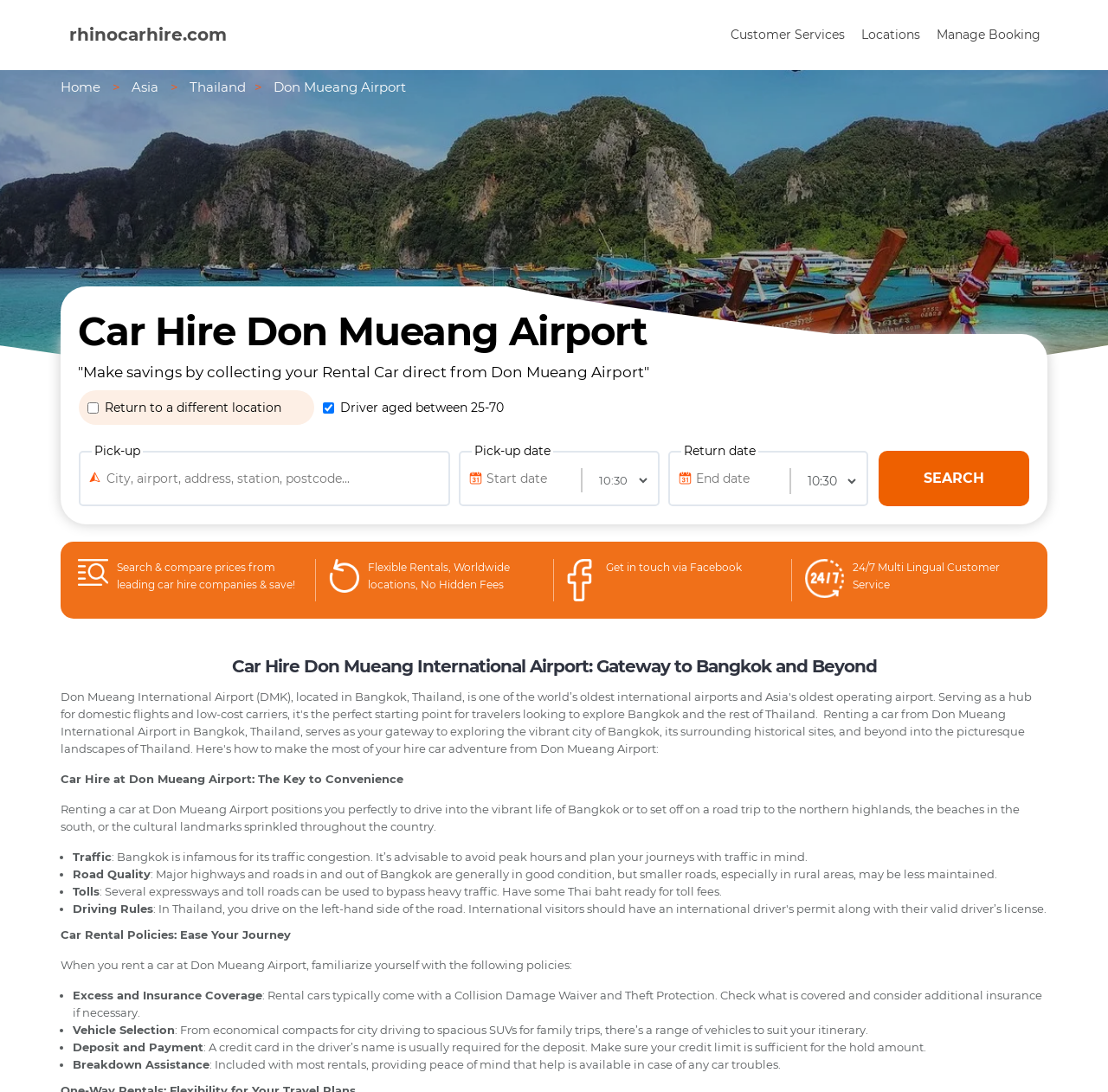Given the description of a UI element: "placeholder="Start date" readonly="readonly"", identify the bounding box coordinates of the matching element in the webpage screenshot.

[0.414, 0.413, 0.595, 0.464]